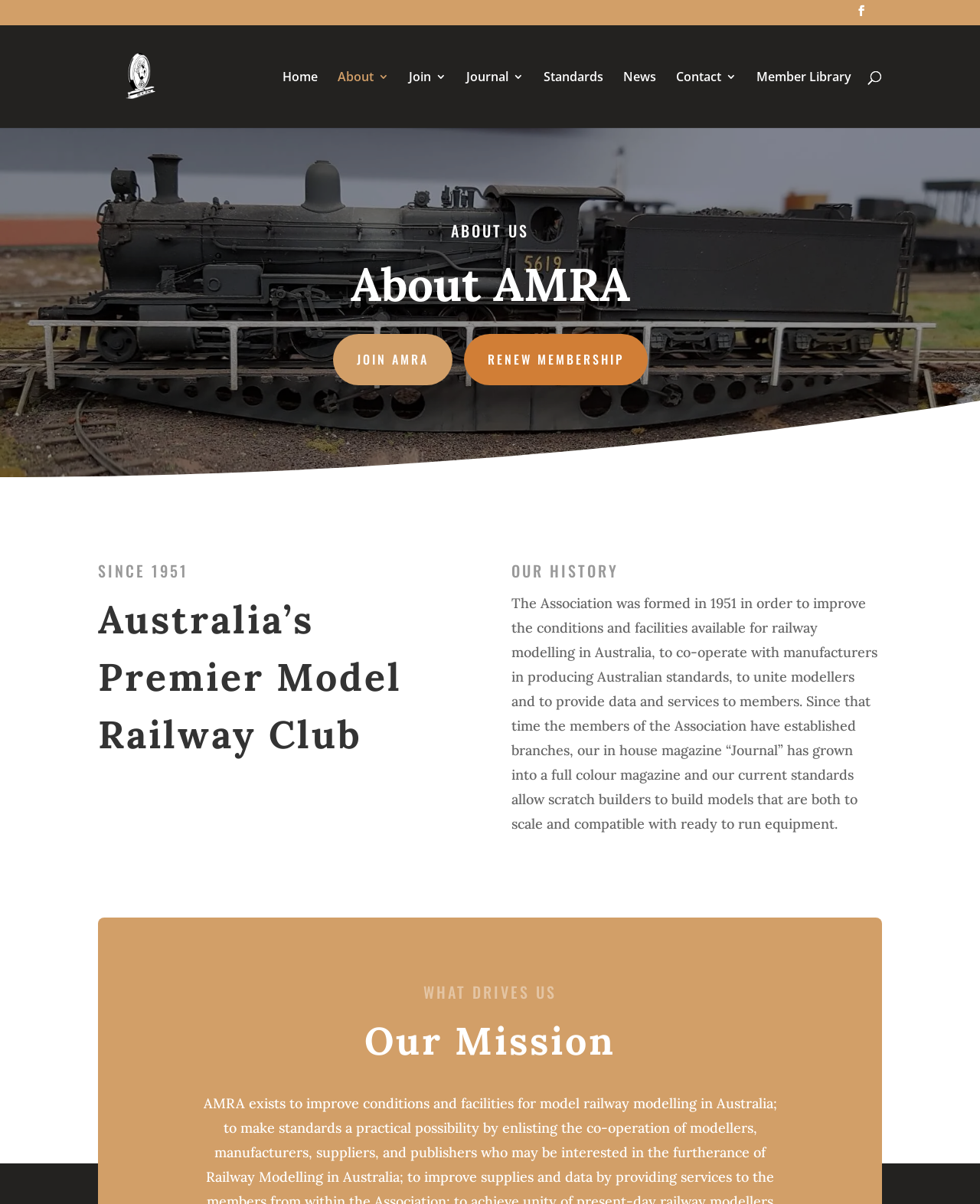Determine the bounding box for the described HTML element: "name="s" placeholder="Search …" title="Search for:"". Ensure the coordinates are four float numbers between 0 and 1 in the format [left, top, right, bottom].

[0.157, 0.02, 0.877, 0.022]